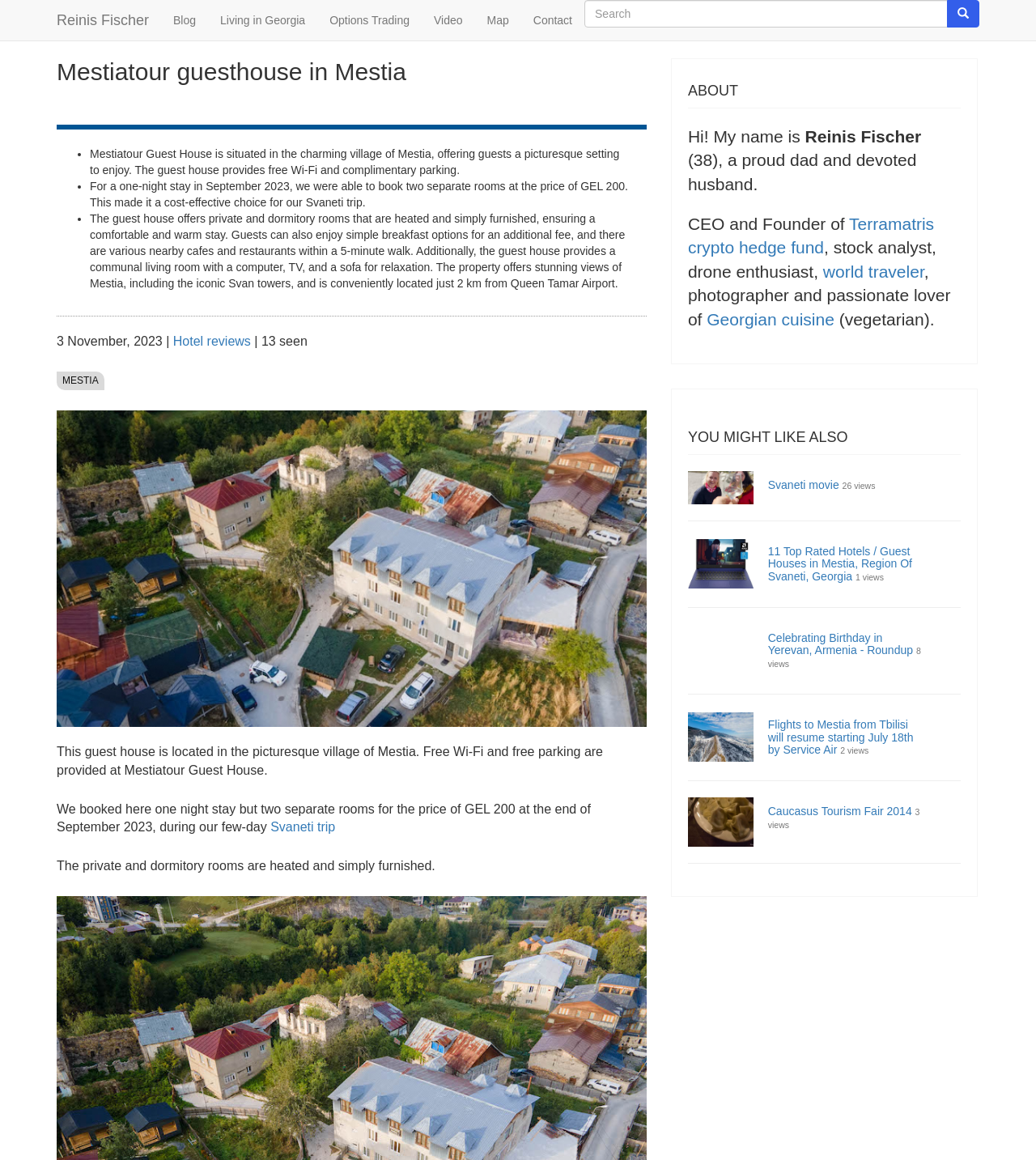What is the location of the guest house?
Based on the image content, provide your answer in one word or a short phrase.

Mestia